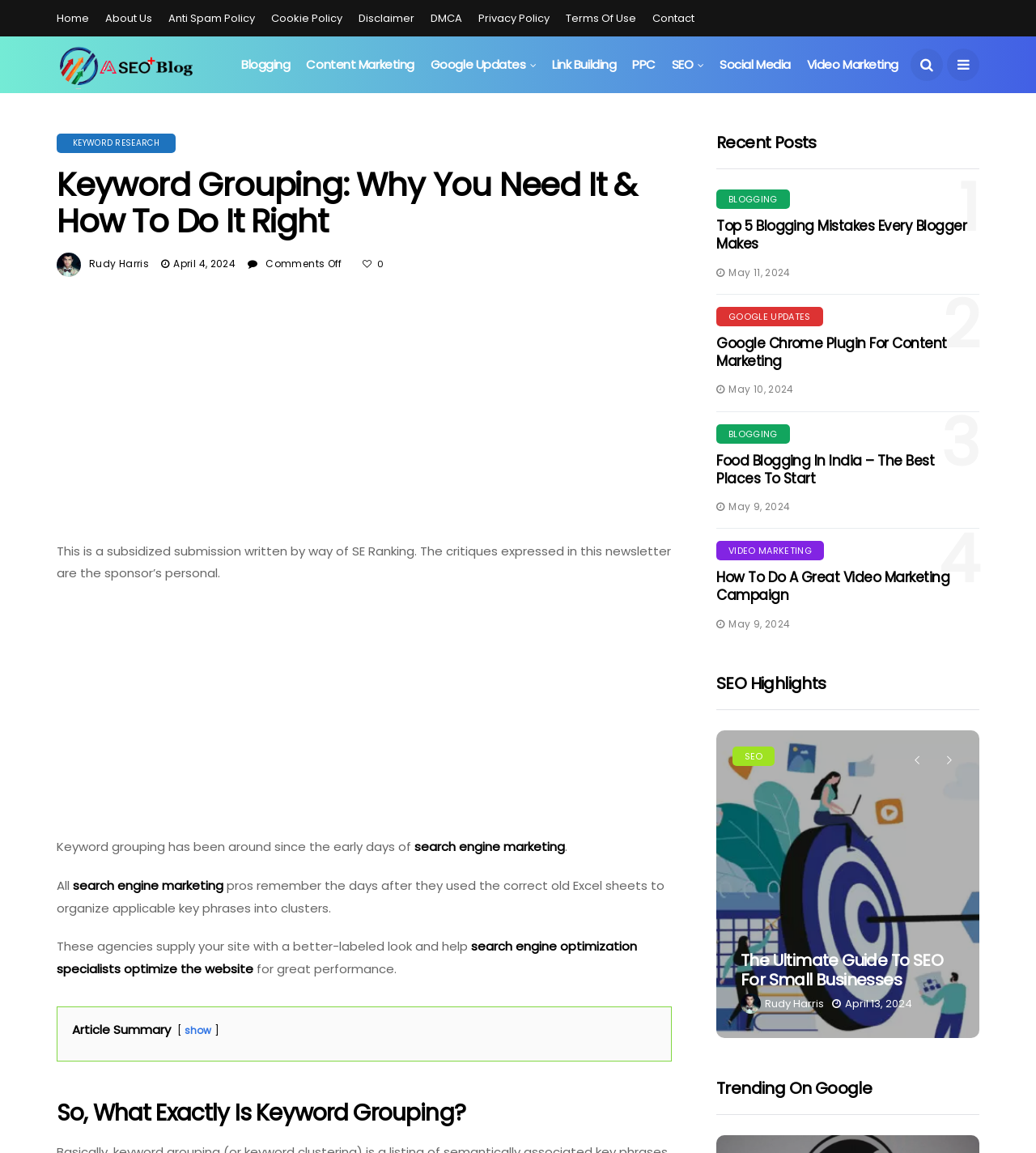How many recent posts are listed on the webpage?
Please provide a detailed and comprehensive answer to the question.

The number of recent posts can be determined by looking at the section 'Recent Posts' and counting the number of links and headings under it, which are 4 in this case.